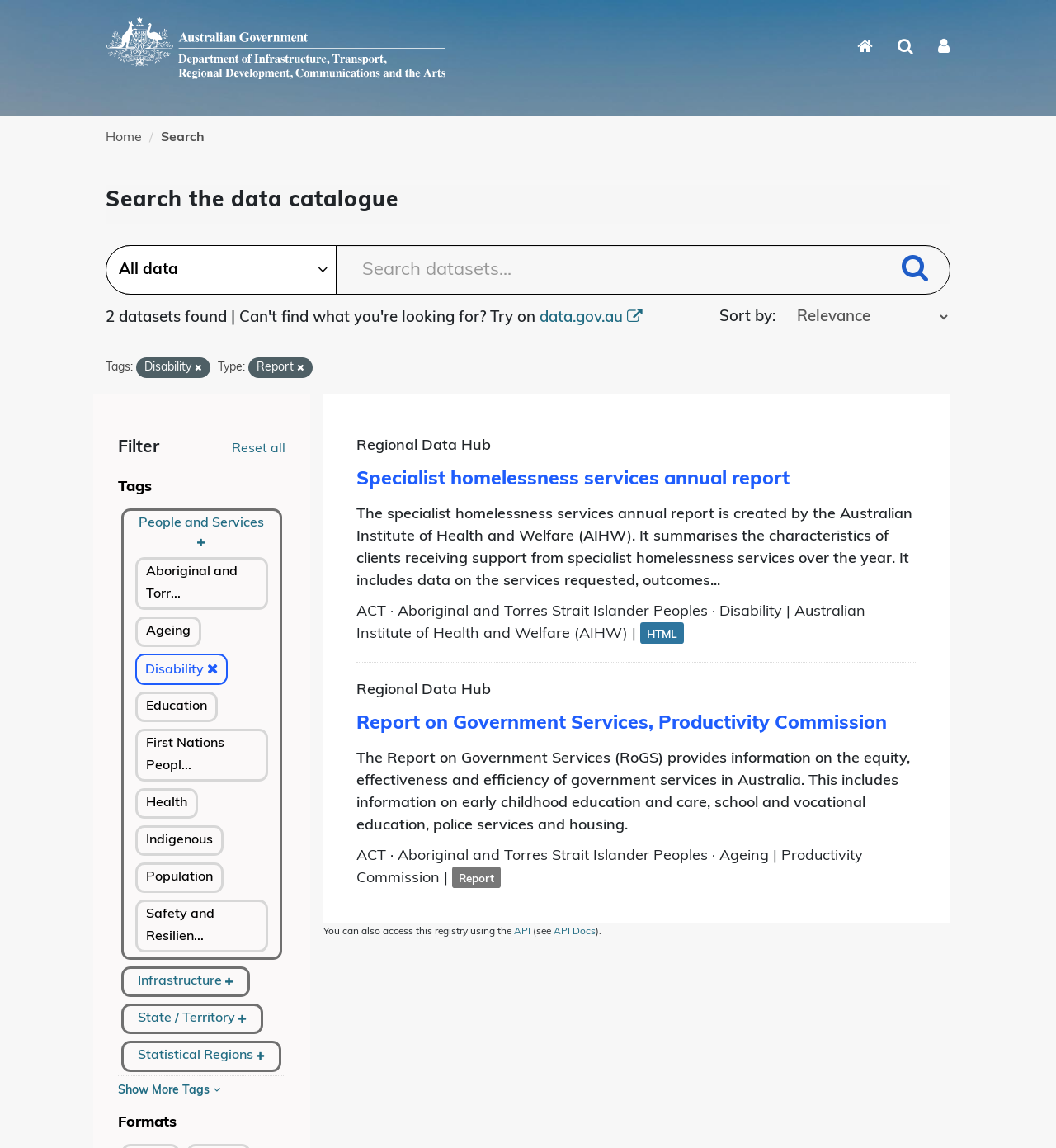Locate the bounding box of the UI element with the following description: "aria-label="Submit" value="search"".

[0.849, 0.216, 0.884, 0.256]